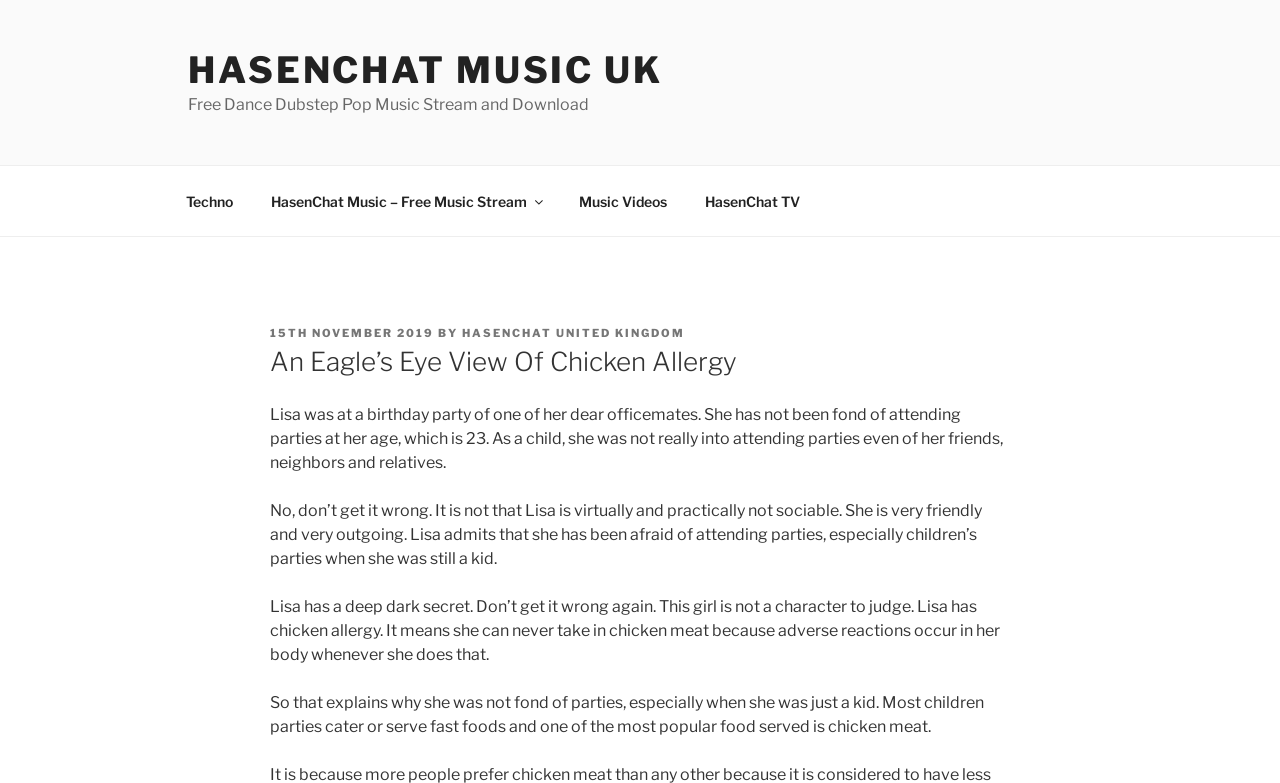Determine the main text heading of the webpage and provide its content.

An Eagle’s Eye View Of Chicken Allergy